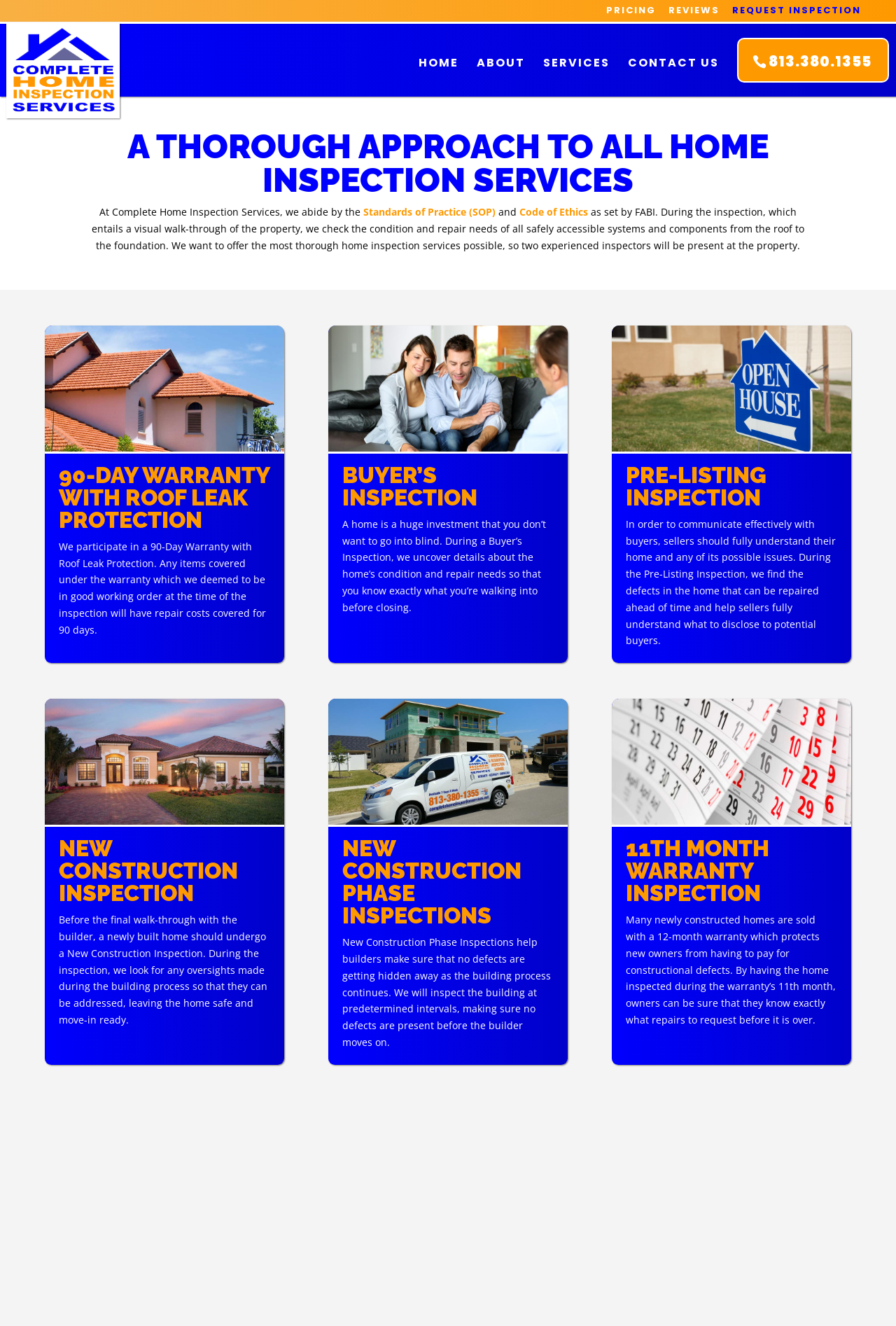What is included in a New Construction Inspection?
Please analyze the image and answer the question with as much detail as possible.

The webpage states that during a New Construction Inspection, a visual walk-through of the property is conducted to look for any oversights made during the building process, so that they can be addressed and the home can be made safe and move-in ready.